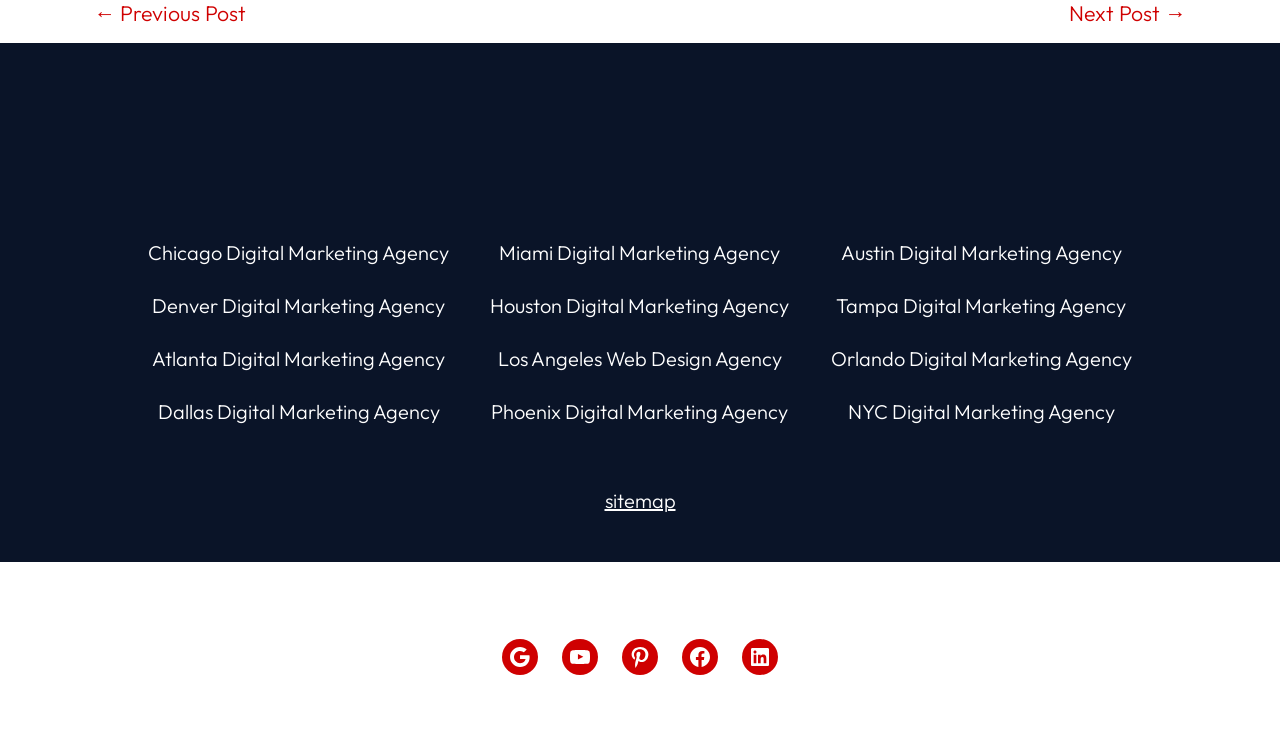How many cities are listed as having a digital marketing agency?
Use the screenshot to answer the question with a single word or phrase.

12